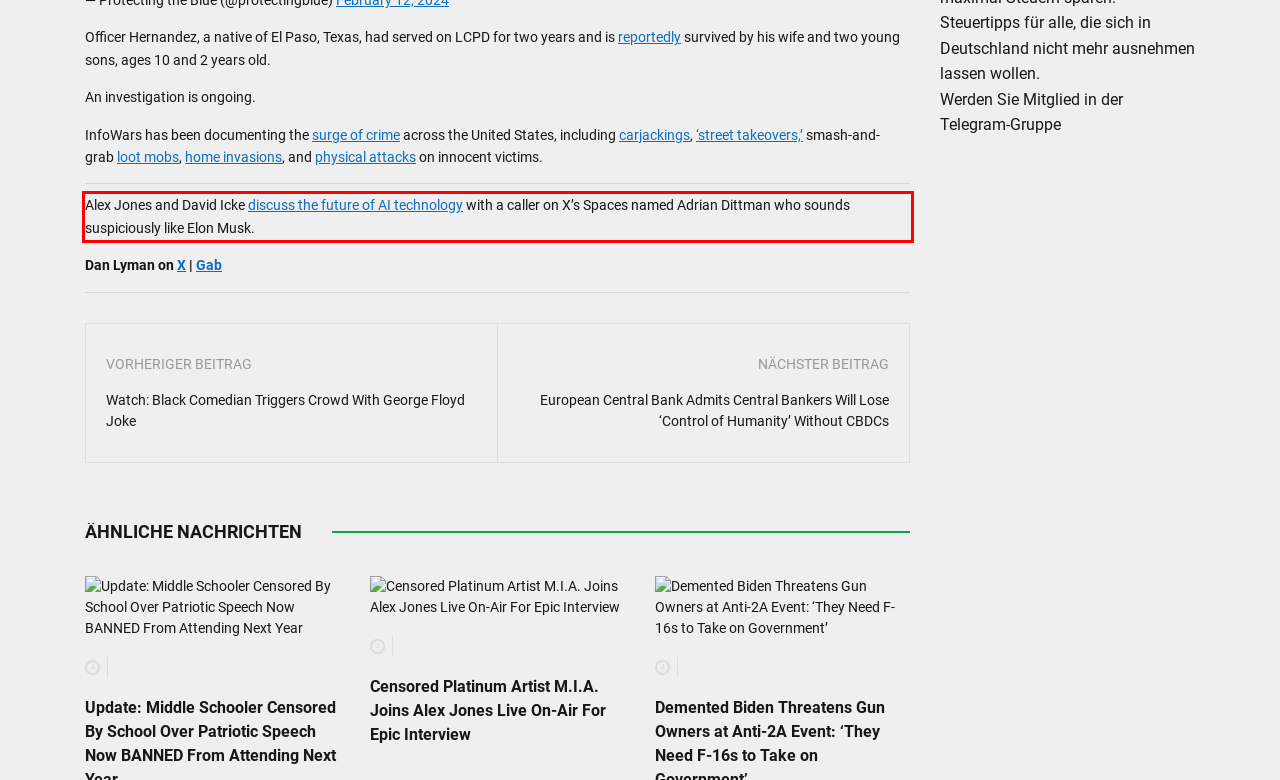Given a webpage screenshot, identify the text inside the red bounding box using OCR and extract it.

Alex Jones and David Icke discuss the future of AI technology with a caller on X’s Spaces named Adrian Dittman who sounds suspiciously like Elon Musk.